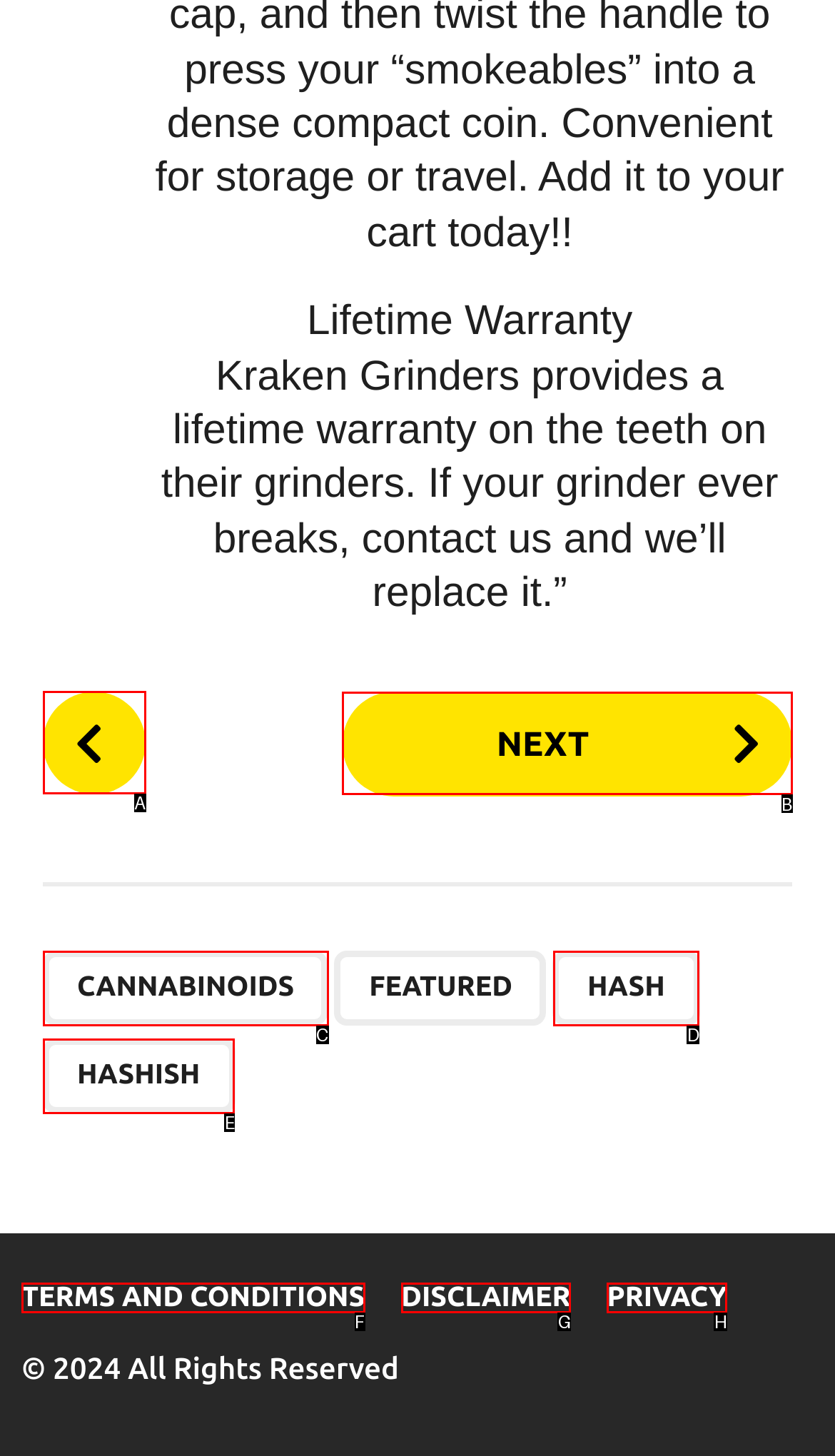Select the HTML element that needs to be clicked to carry out the task: Click on NEXT
Provide the letter of the correct option.

B